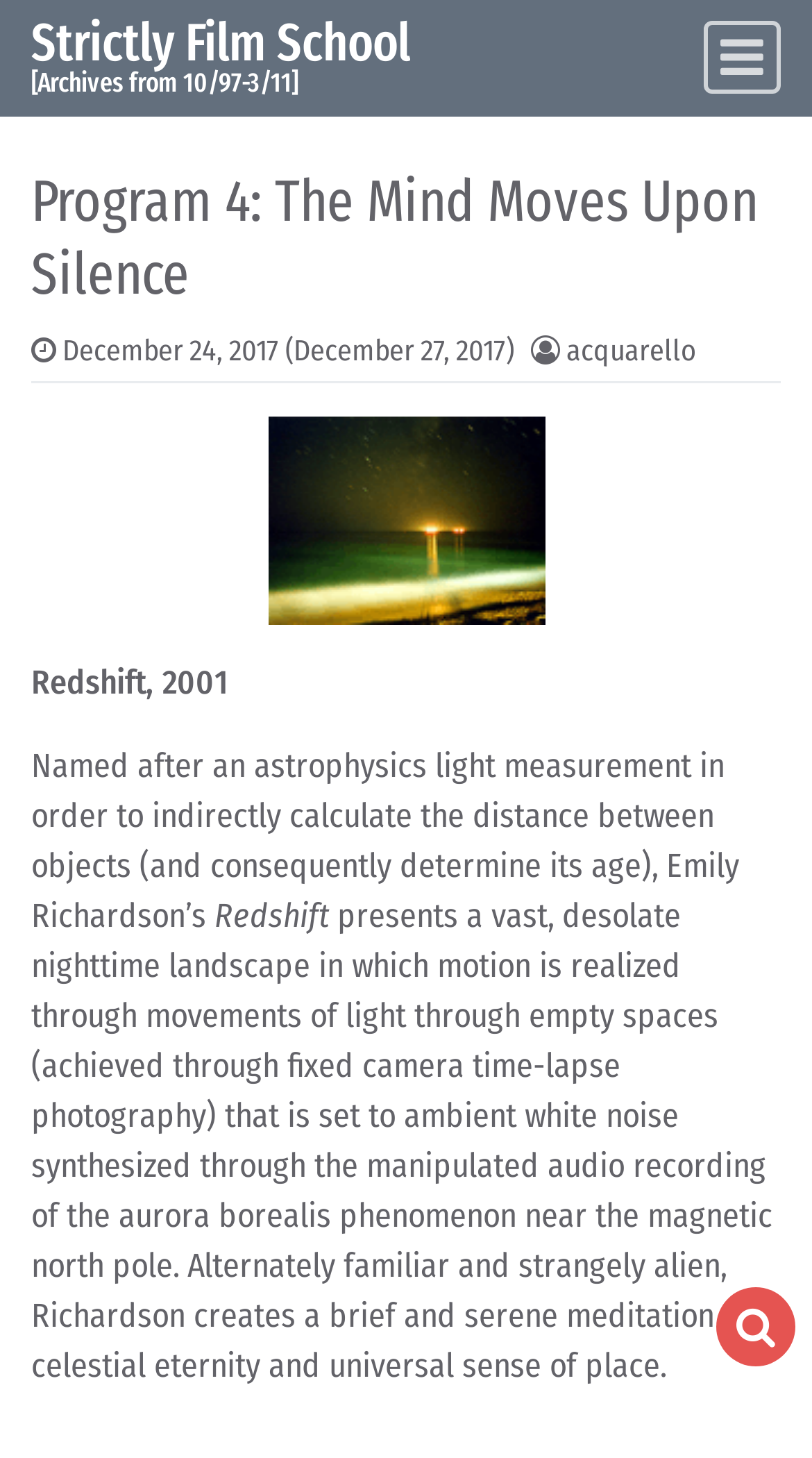Describe all significant elements and features of the webpage.

The webpage is about a film program, specifically "Program 4: The Mind Moves Upon Silence" from Strictly Film School. At the top left corner, there is a link to "Skip to content". Below it, there is a main navigation section that spans the entire width of the page, containing a link to "Strictly Film School" on the left and a "Toggle navigation" button on the right. 

To the right of the "Toggle navigation" button, there is a "Open pop up search form" button. Below the navigation section, there is a header section that takes up about a quarter of the page's height. Within the header, there is a heading that displays the program title, followed by a link to a specific date, "December 24, 2017 (December 27, 2017)", which is accompanied by two time elements. 

On the right side of the date link, there is another link to the author's name, "acquarello". Below the header section, there are three blocks of static text. The first block is a brief description of a film, "Redshift, 2001". The second block is a longer description of the film, detailing its concept and techniques. The third block is an even longer passage that provides a more in-depth analysis of the film, describing its visuals, audio, and themes.